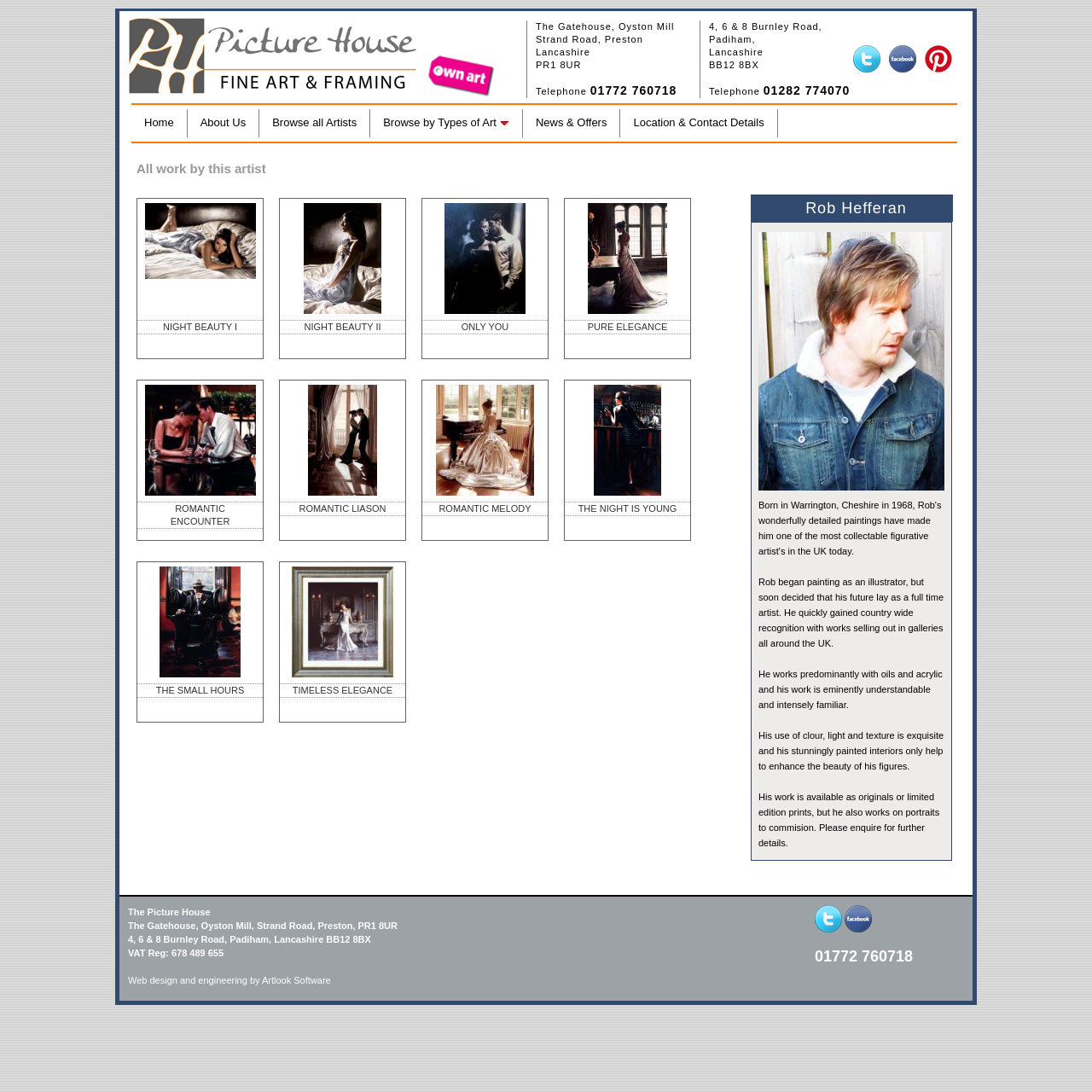Determine the bounding box coordinates of the clickable region to follow the instruction: "Click the 'Home' link".

[0.12, 0.1, 0.172, 0.126]